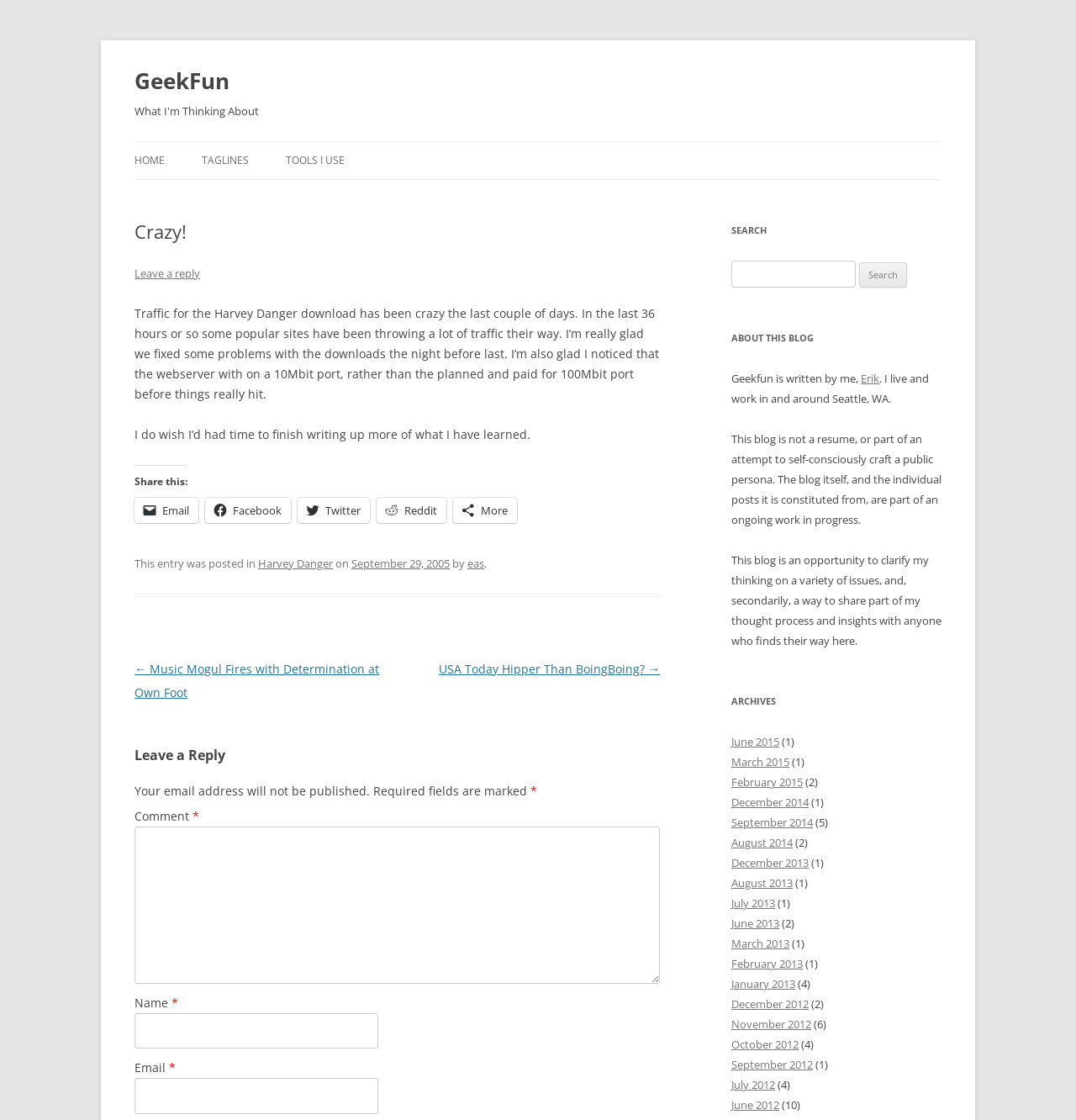How can readers share the current post?
Using the details shown in the screenshot, provide a comprehensive answer to the question.

The sharing options can be found at the bottom of the article element, which provides links to share the post via Email, Facebook, Twitter, Reddit, or More.